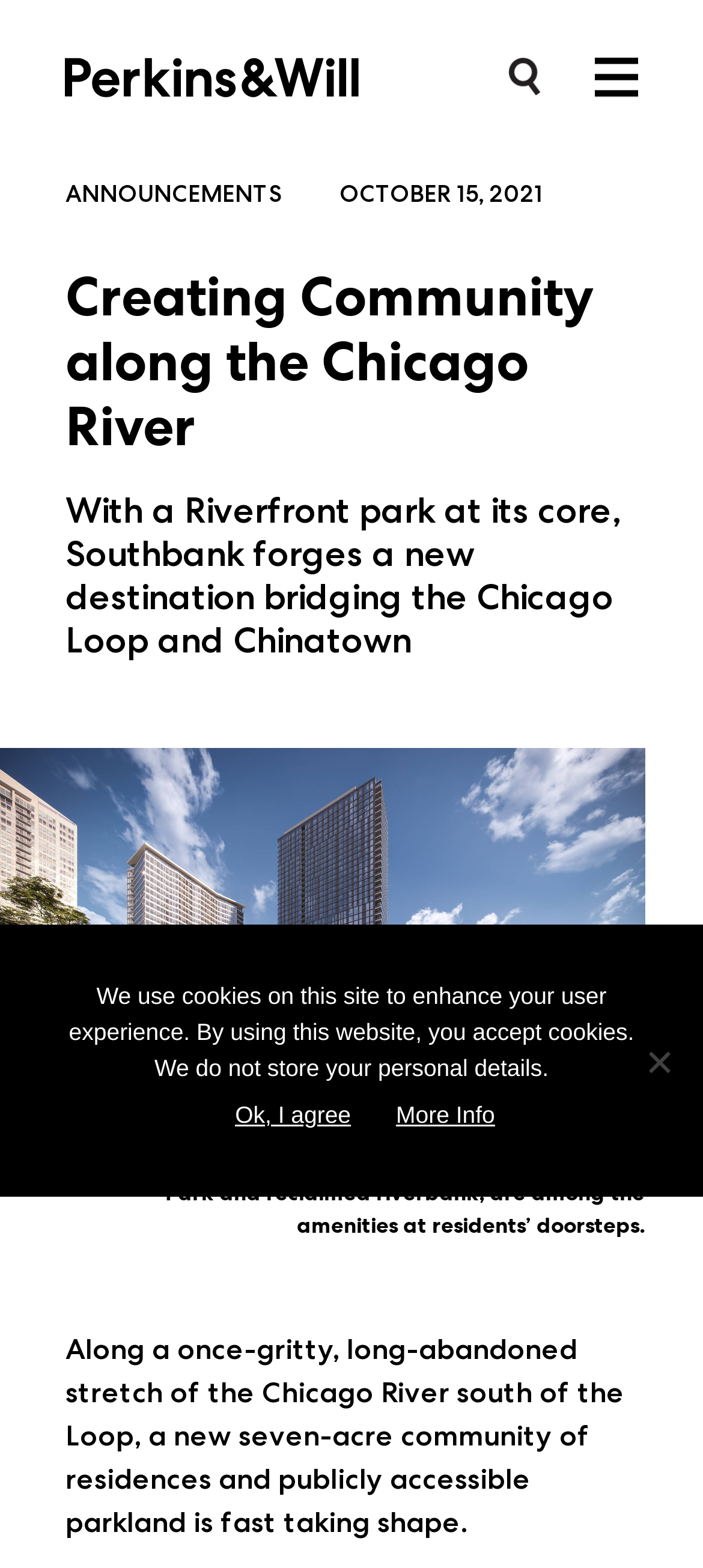Determine the title of the webpage and give its text content.

Creating Community along the Chicago River